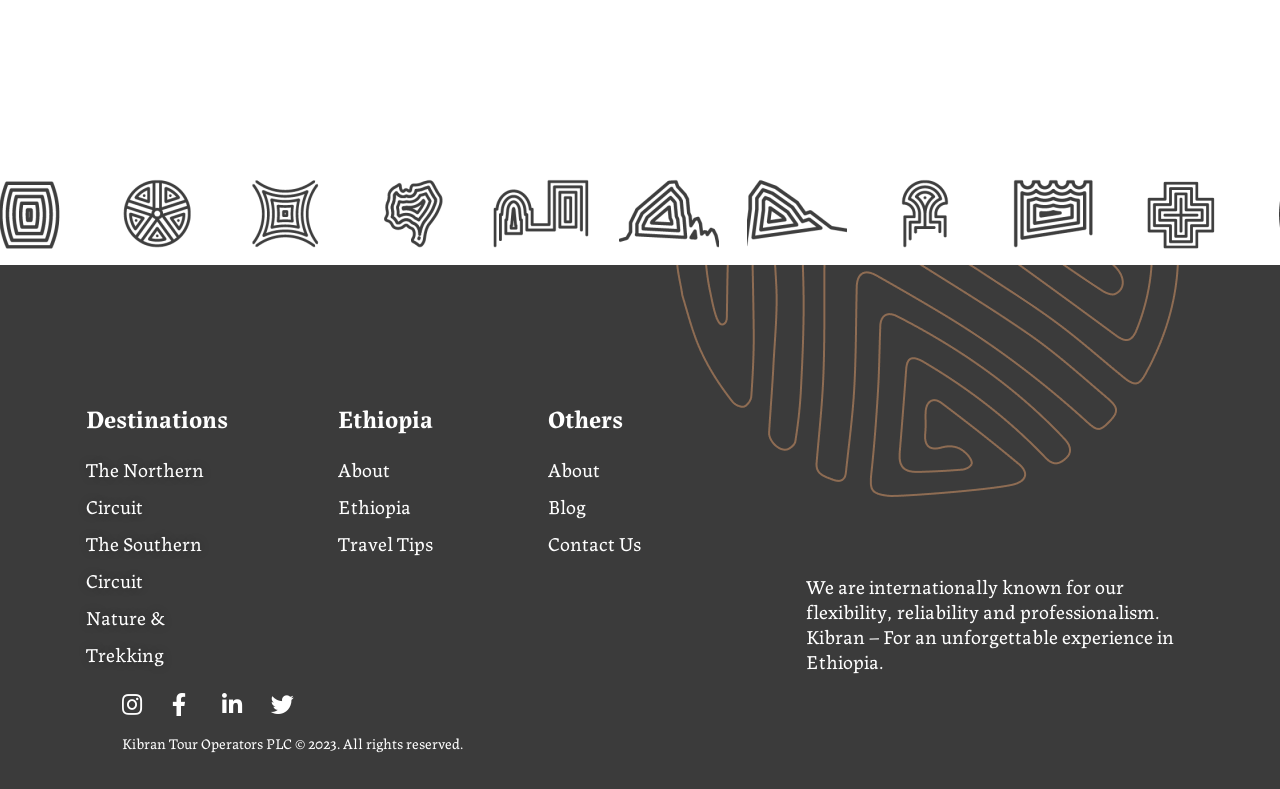Please identify the bounding box coordinates of the element's region that I should click in order to complete the following instruction: "scroll through the carousel". The bounding box coordinates consist of four float numbers between 0 and 1, i.e., [left, top, right, bottom].

[0.0, 0.209, 1.0, 0.336]